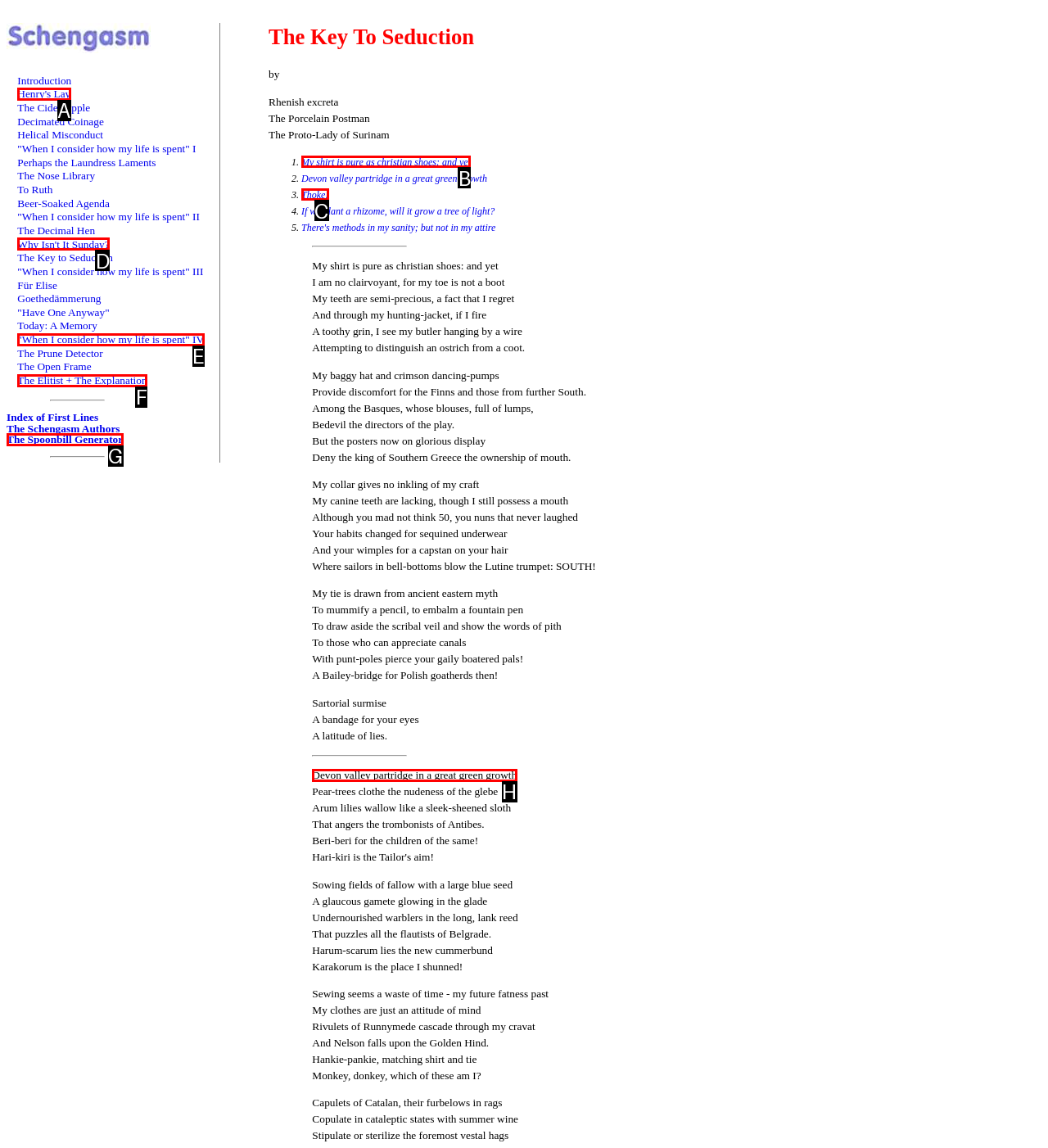Choose the HTML element that should be clicked to achieve this task: Read My shirt is pure as christian shoes: and yet
Respond with the letter of the correct choice.

B